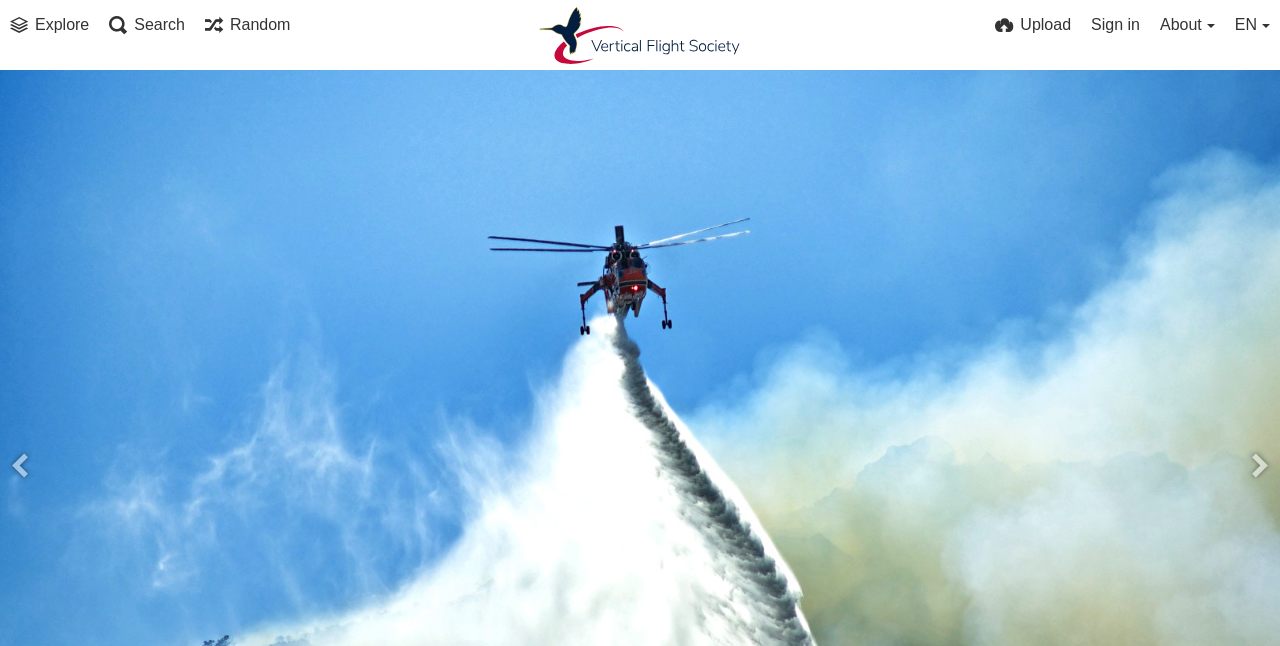Identify the bounding box for the element characterized by the following description: "Random".

[0.16, 0.0, 0.227, 0.108]